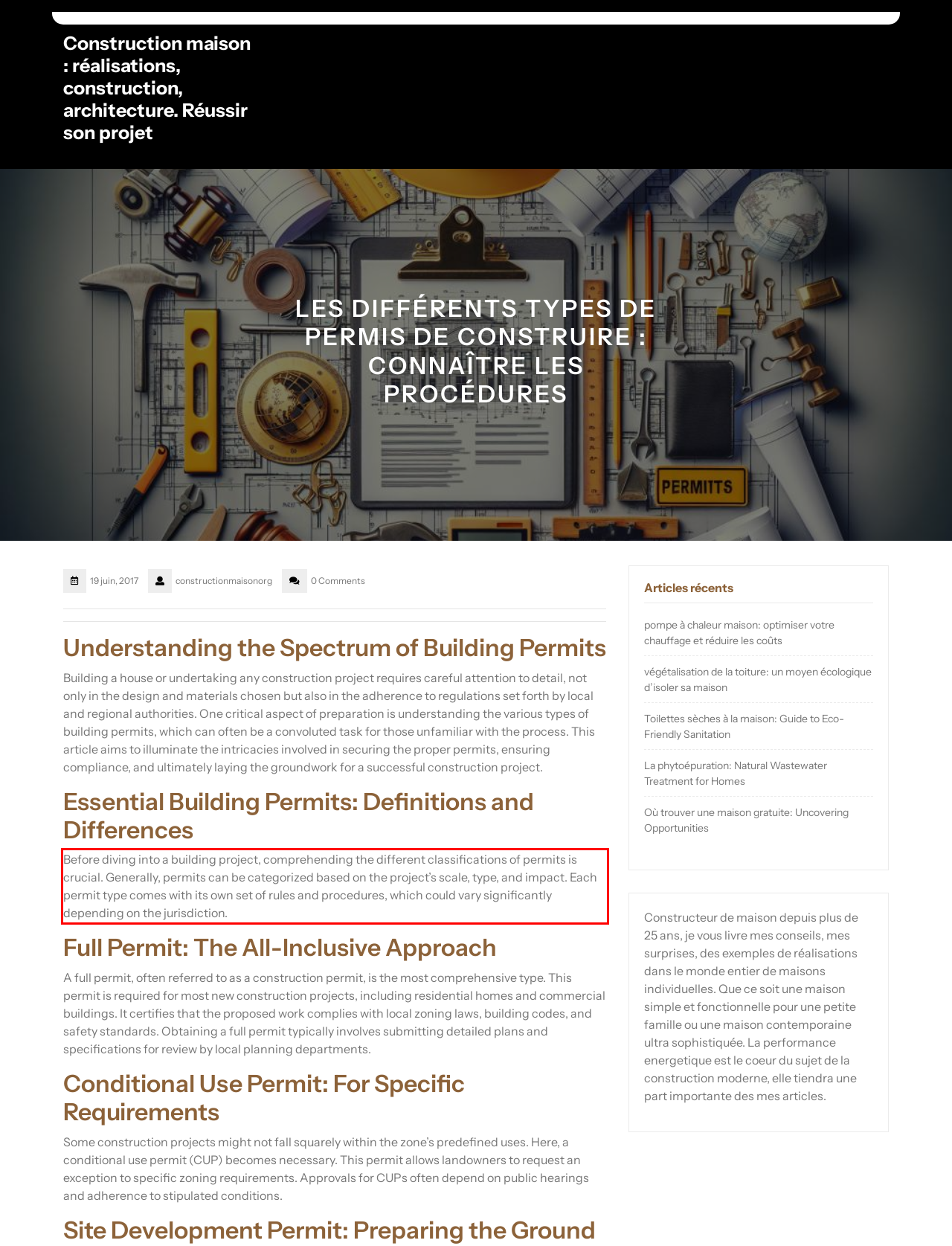Review the screenshot of the webpage and recognize the text inside the red rectangle bounding box. Provide the extracted text content.

Before diving into a building project, comprehending the different classifications of permits is crucial. Generally, permits can be categorized based on the project’s scale, type, and impact. Each permit type comes with its own set of rules and procedures, which could vary significantly depending on the jurisdiction.